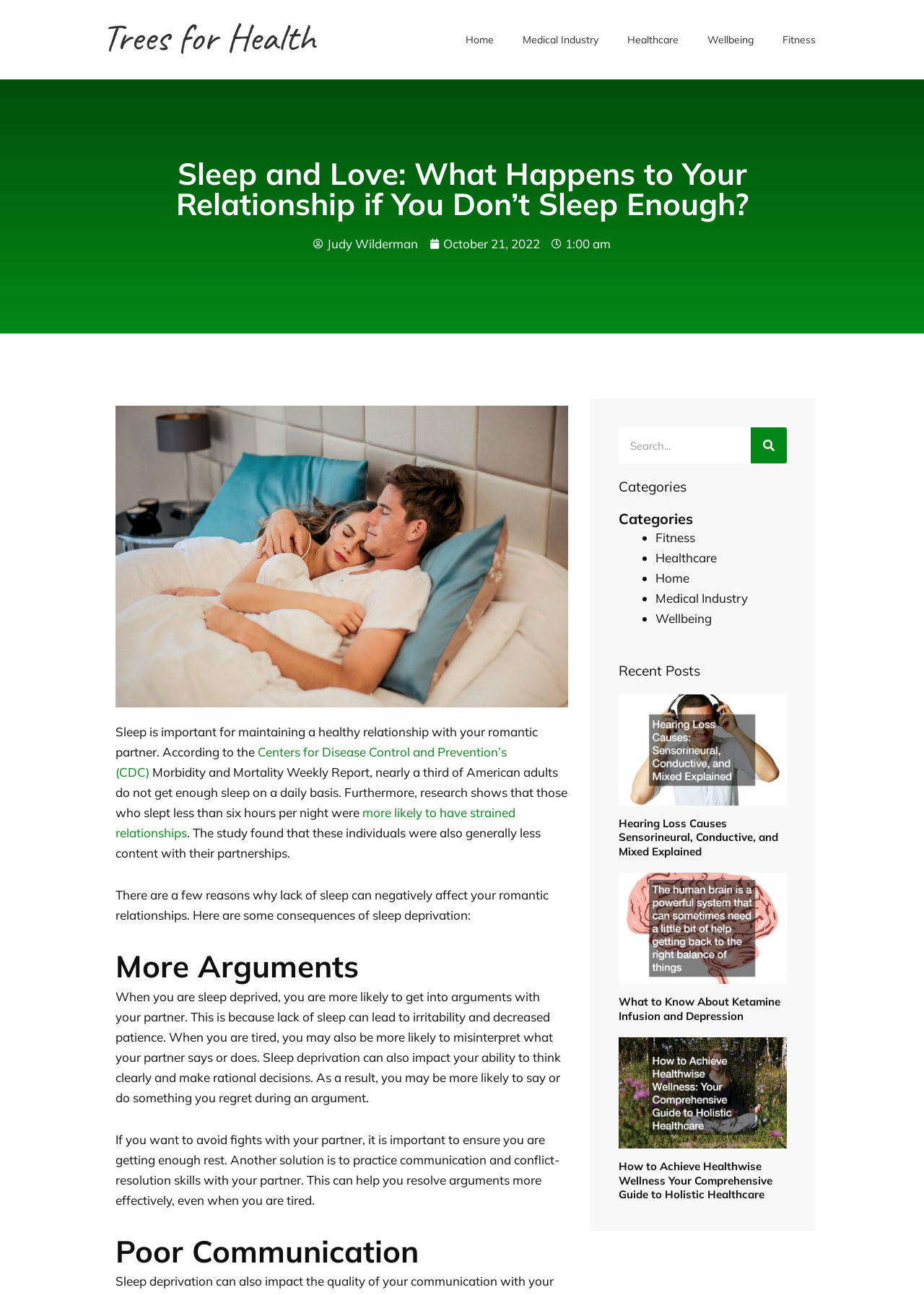Please specify the bounding box coordinates of the area that should be clicked to accomplish the following instruction: "Click the 'Home' link". The coordinates should consist of four float numbers between 0 and 1, i.e., [left, top, right, bottom].

[0.504, 0.023, 0.534, 0.038]